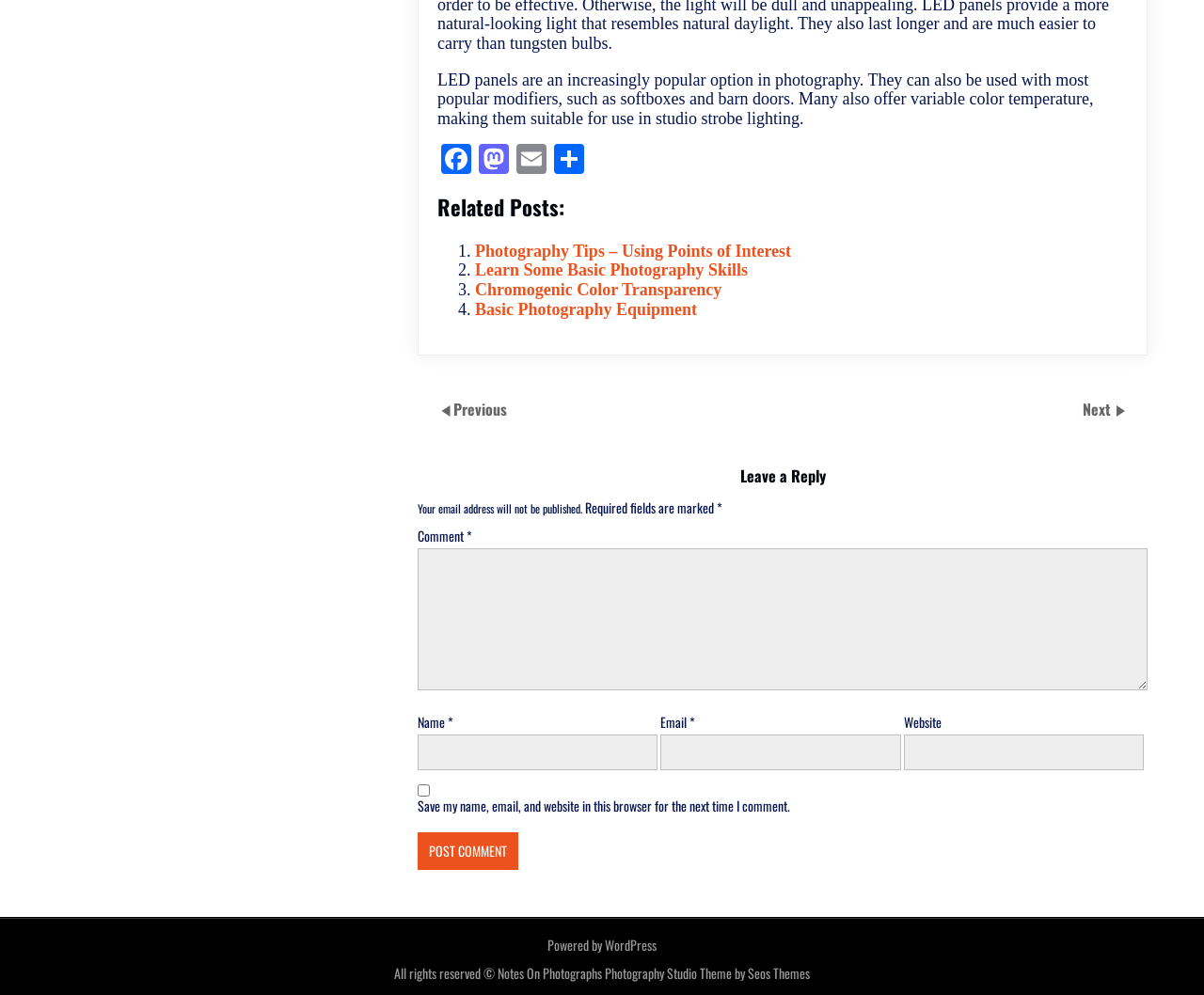Refer to the element description name="input_1" placeholder="Email Address" and identify the corresponding bounding box in the screenshot. Format the coordinates as (top-left x, top-left y, bottom-right x, bottom-right y) with values in the range of 0 to 1.

None